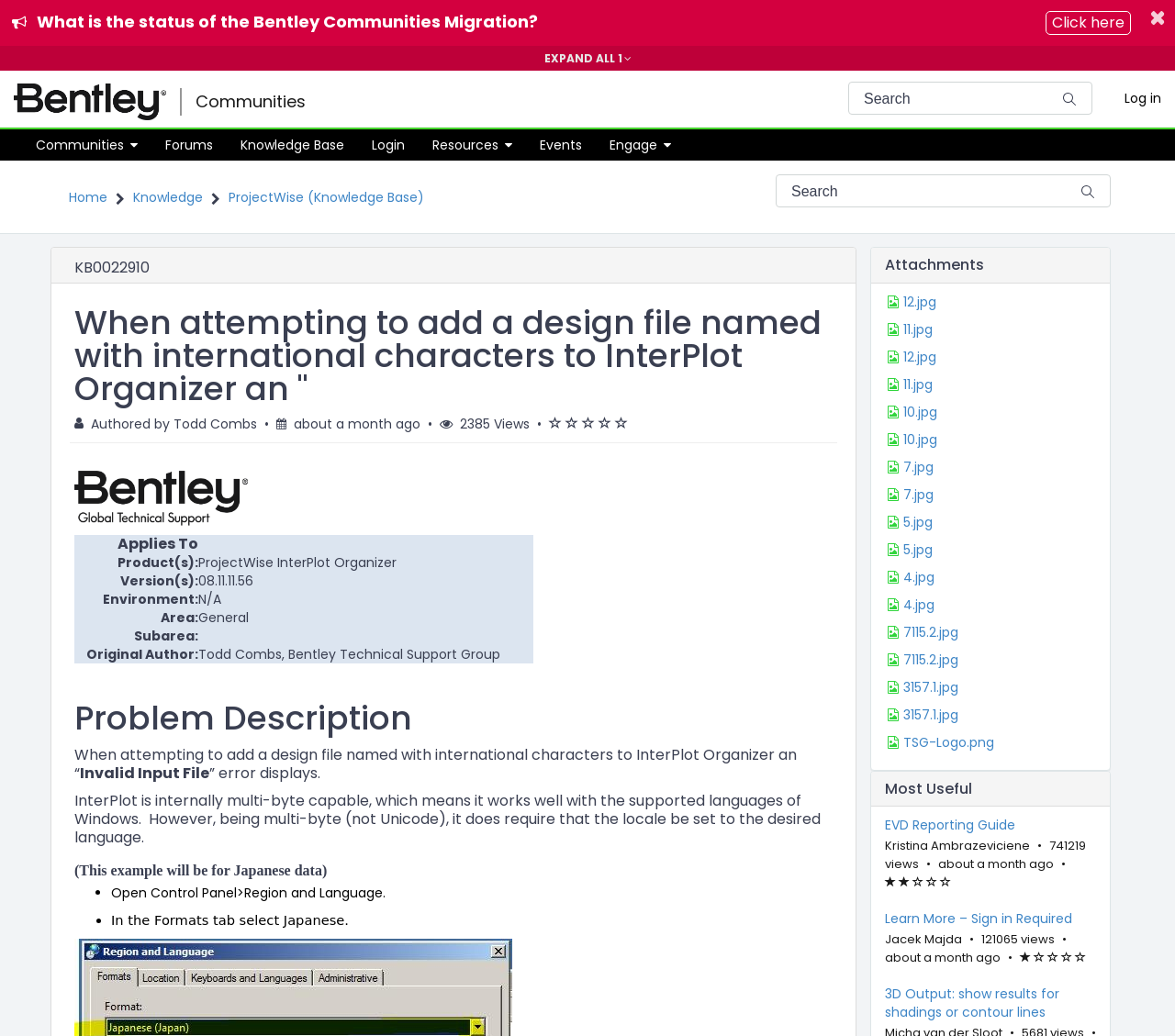What is the name of the article author?
Offer a detailed and exhaustive answer to the question.

The answer can be found in the 'Authored by' section, which is located below the article title and metadata. The text 'Authored by Todd Combs' is displayed in this section.